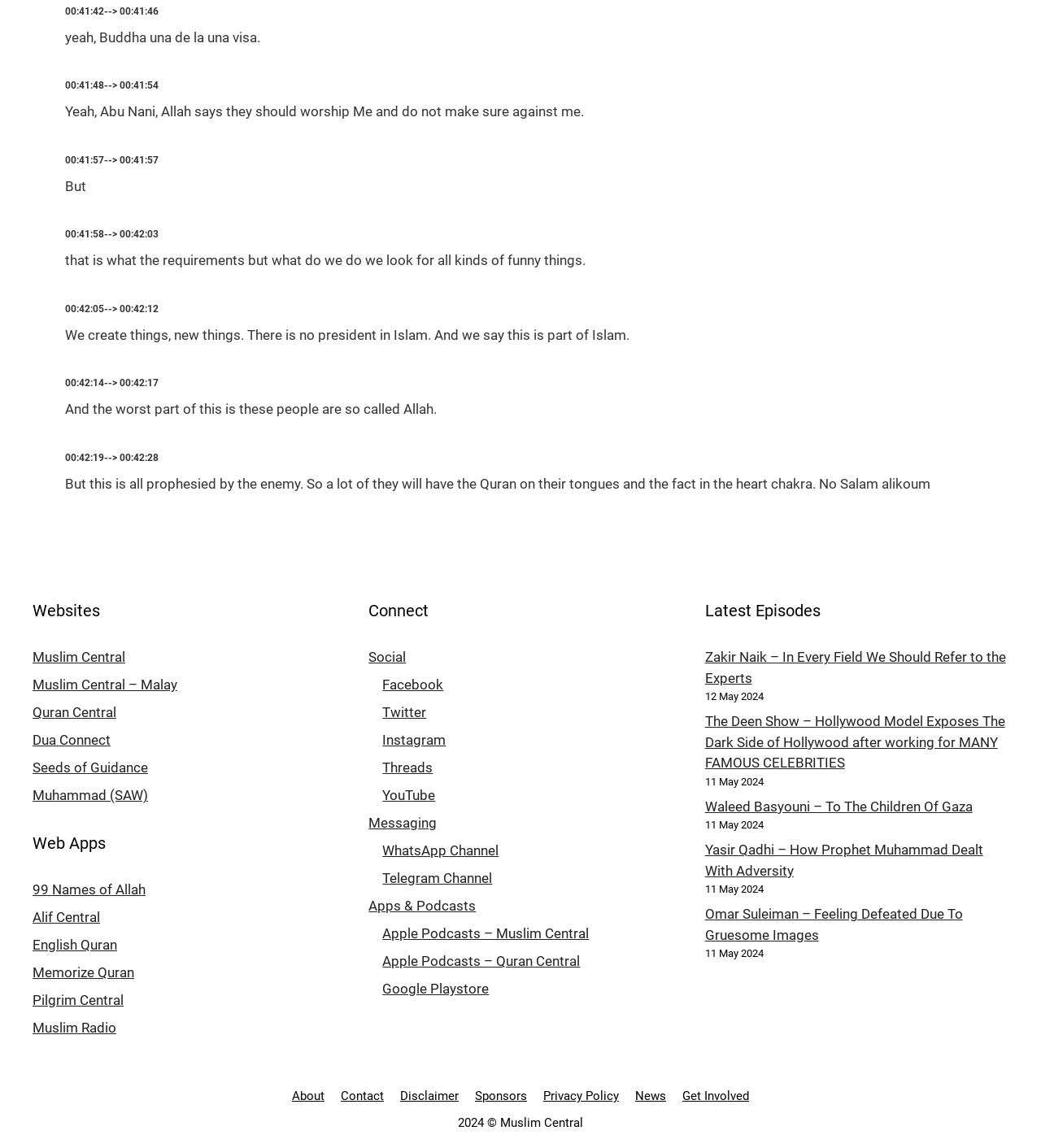Answer the question with a brief word or phrase:
How many social media platforms are listed under 'Connect'?

5